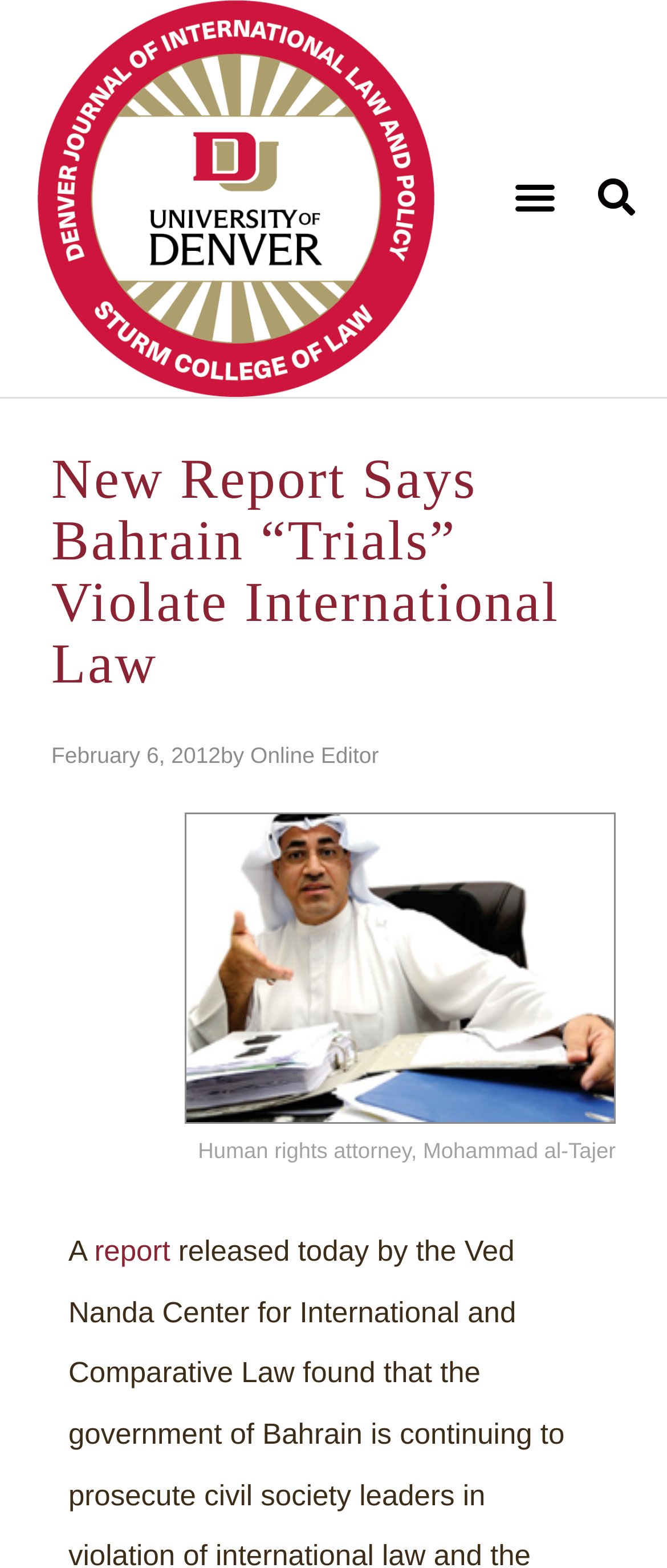What is the profession of the person in the image?
Please provide a detailed and thorough answer to the question.

I found the profession of the person in the image by looking at the image element with the description 'Human rights attorney, Mohammad al-Tajer'.